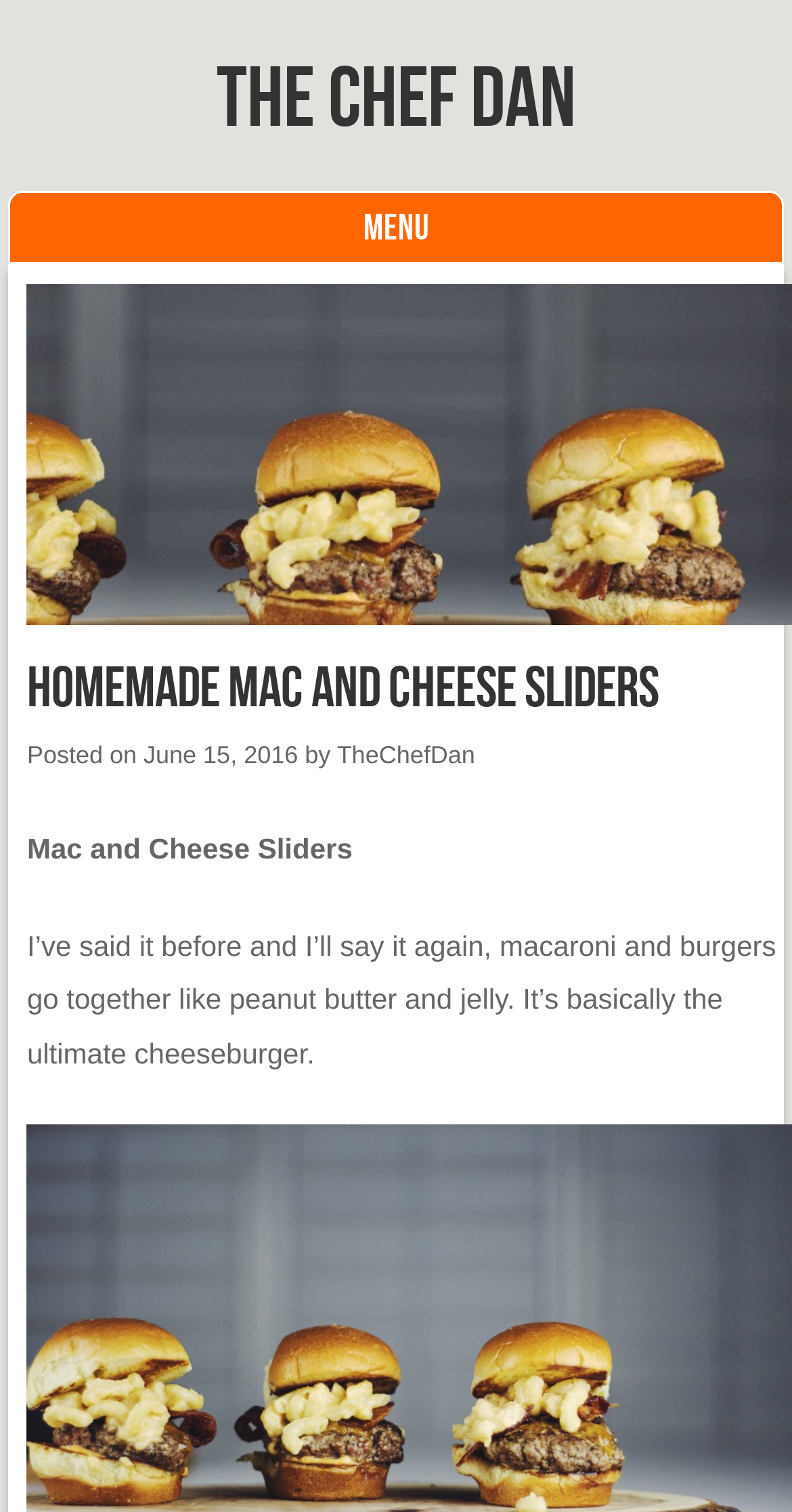What is the author's opinion on macaroni and burgers?
Analyze the image and provide a thorough answer to the question.

The author's opinion on macaroni and burgers can be inferred from the text content of the page, which states that they 'go together like peanut butter and jelly'. This is a common idiomatic expression indicating that two things are well-suited to each other.